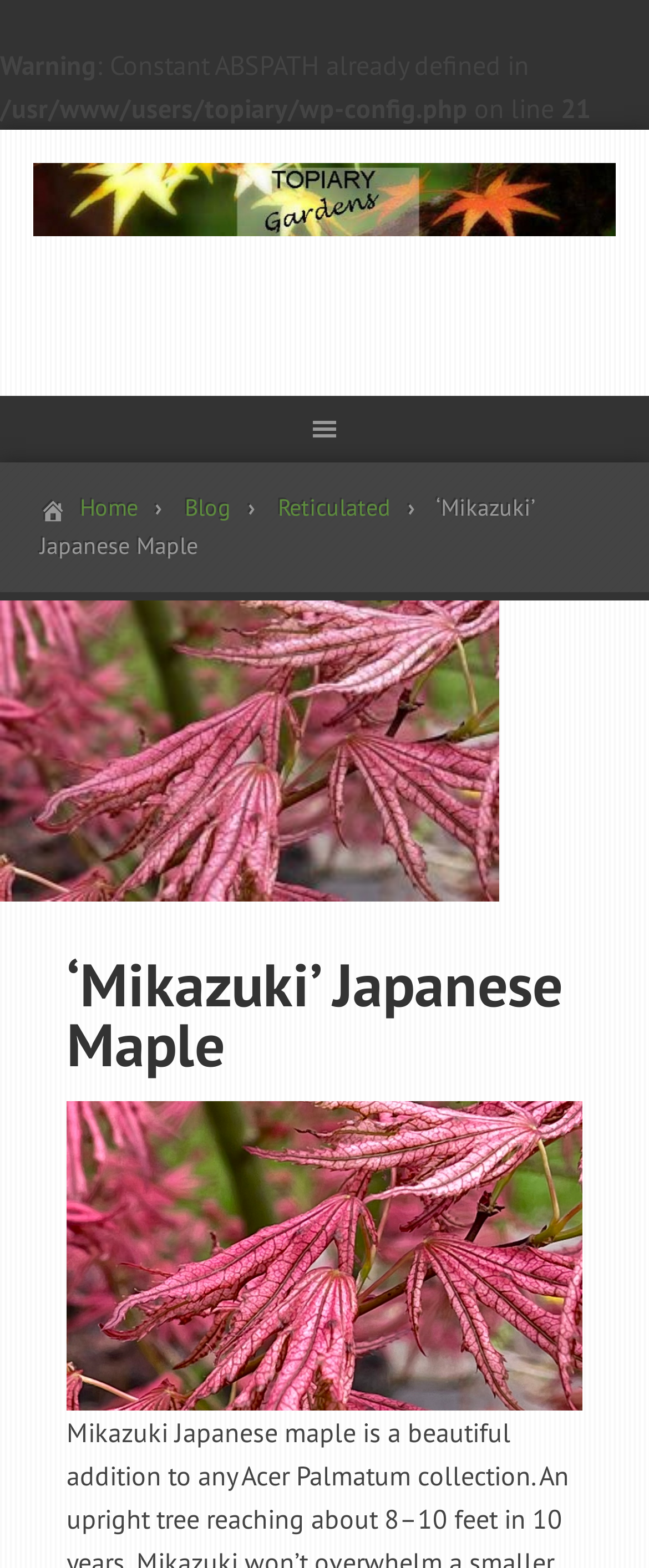Based on the element description, predict the bounding box coordinates (top-left x, top-left y, bottom-right x, bottom-right y) for the UI element in the screenshot: Home

[0.123, 0.314, 0.274, 0.333]